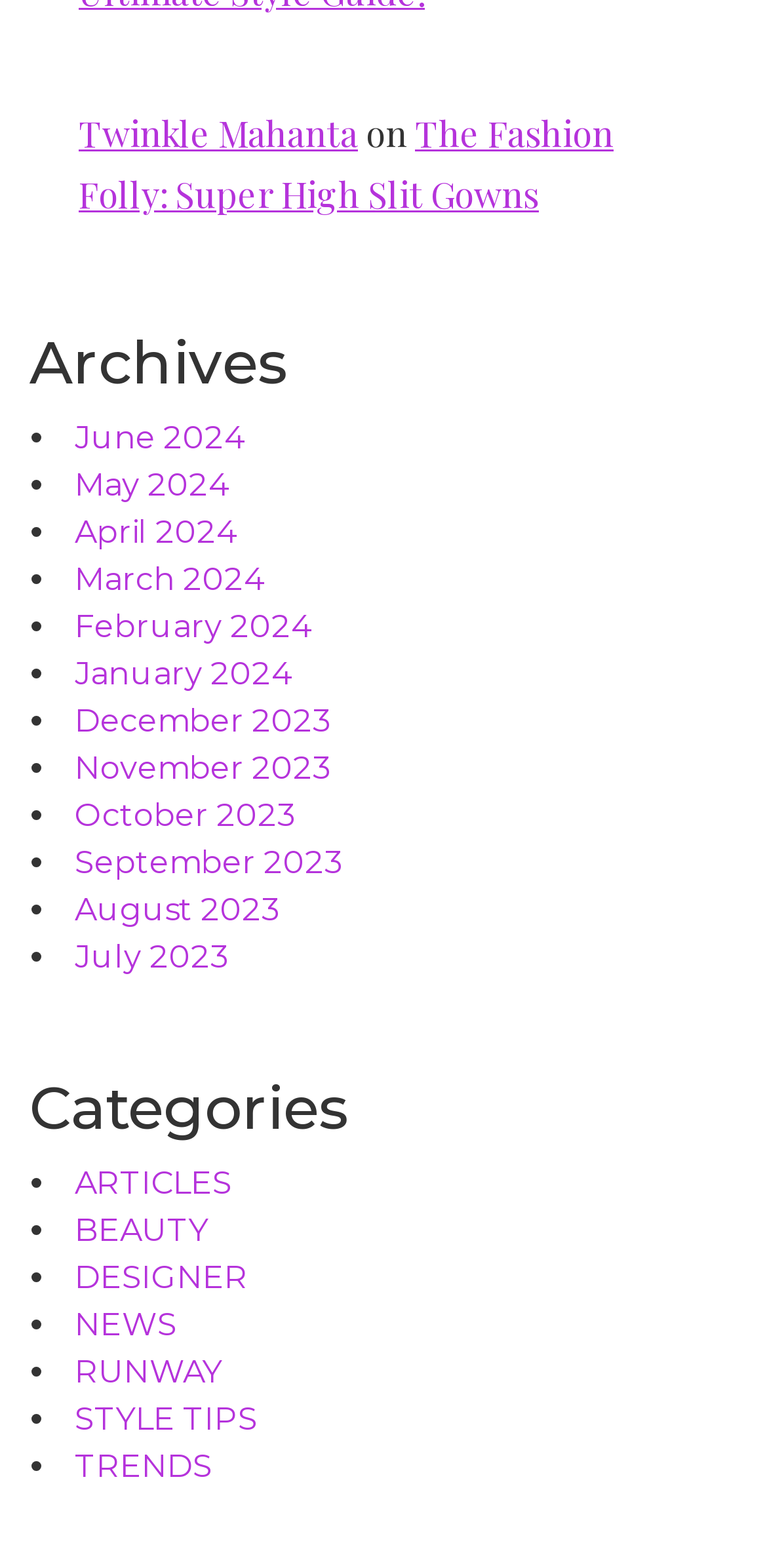Identify the bounding box coordinates for the element you need to click to achieve the following task: "browse categories". Provide the bounding box coordinates as four float numbers between 0 and 1, in the form [left, top, right, bottom].

[0.038, 0.685, 0.962, 0.727]